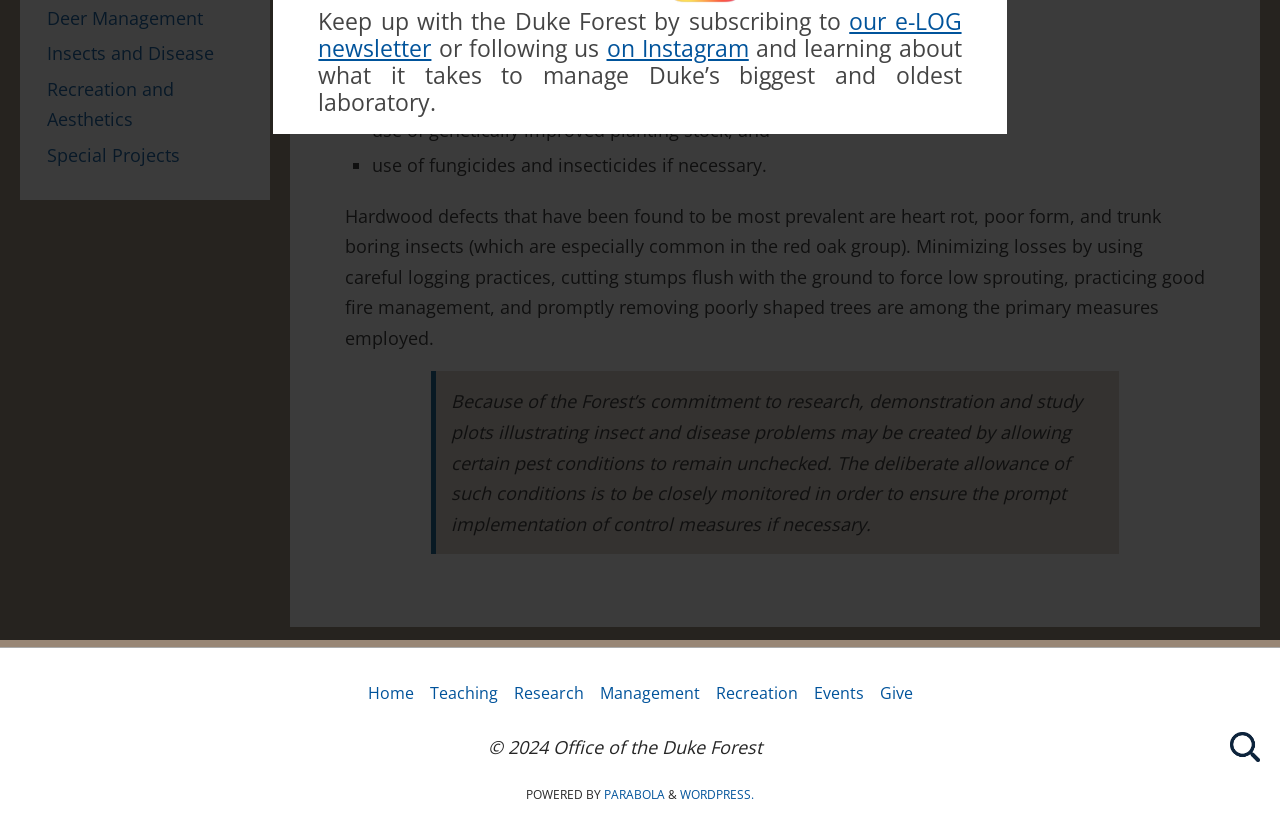Given the webpage screenshot and the description, determine the bounding box coordinates (top-left x, top-left y, bottom-right x, bottom-right y) that define the location of the UI element matching this description: Events

[0.636, 0.83, 0.675, 0.857]